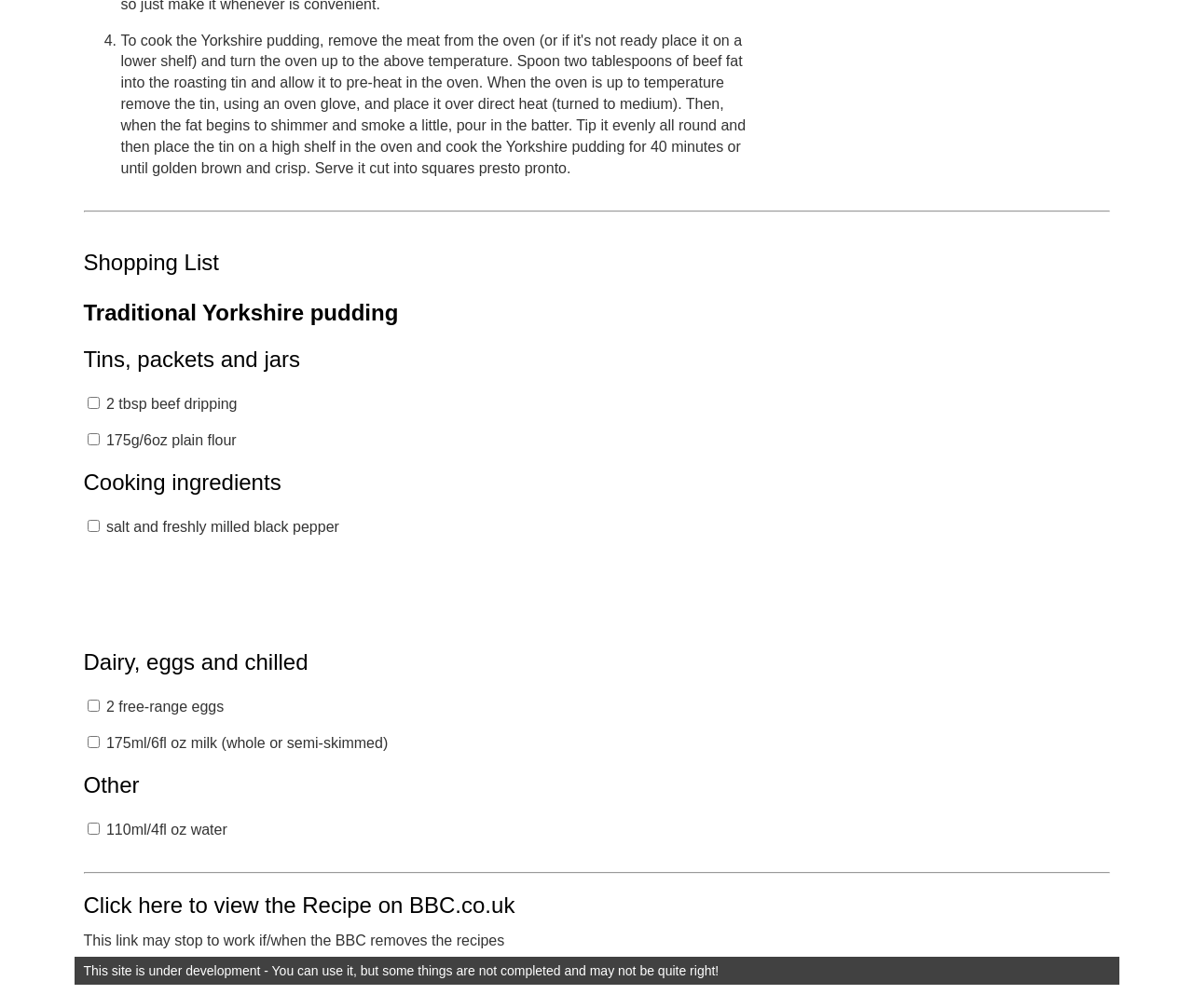Where can the user view the full recipe? From the image, respond with a single word or brief phrase.

BBC.co.uk